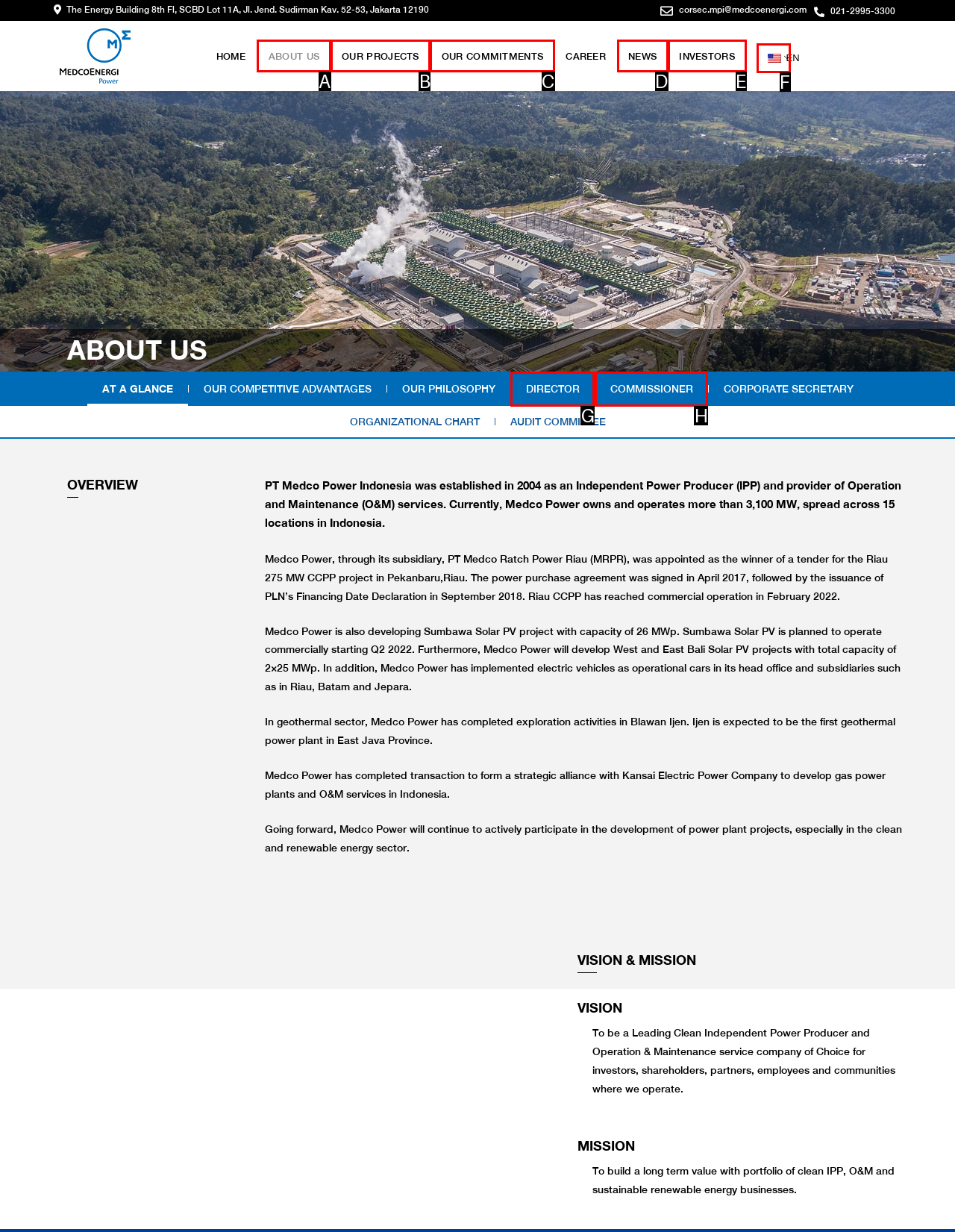From the choices given, find the HTML element that matches this description: ABOUT US. Answer with the letter of the selected option directly.

A